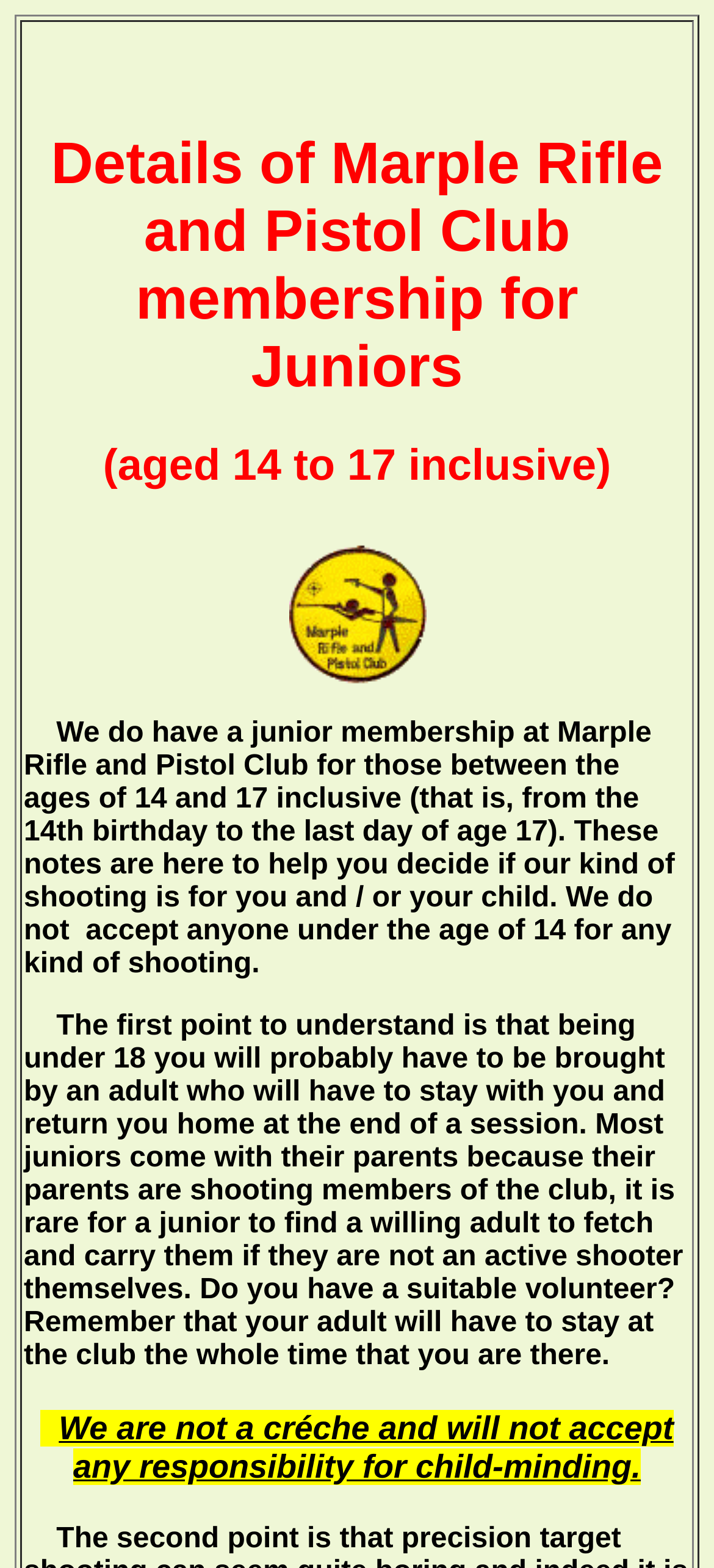What is the purpose of the notes on the webpage?
Answer the question based on the image using a single word or a brief phrase.

To help decide if the club is suitable